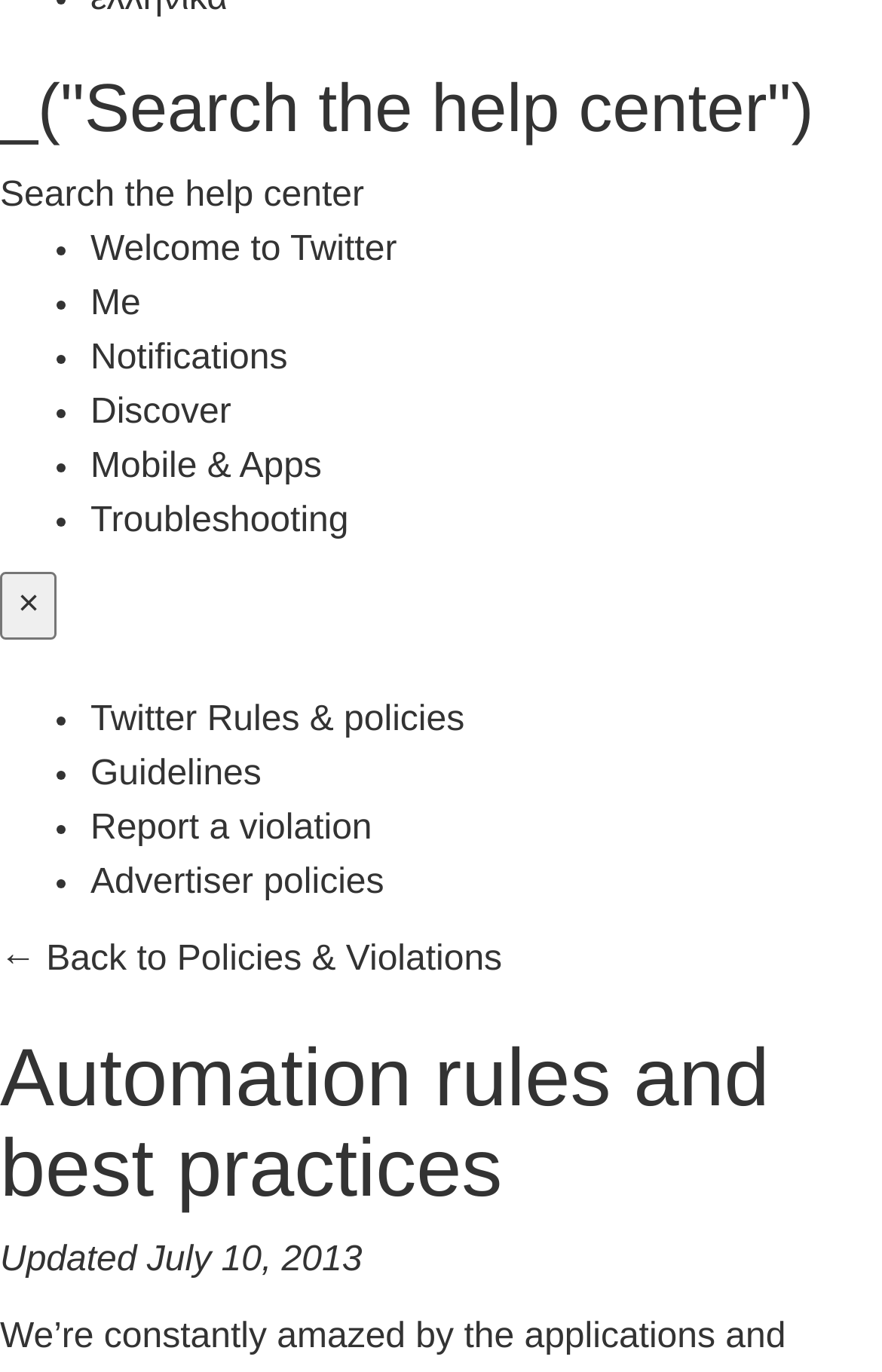Based on the description "×", find the bounding box of the specified UI element.

[0.0, 0.417, 0.065, 0.466]